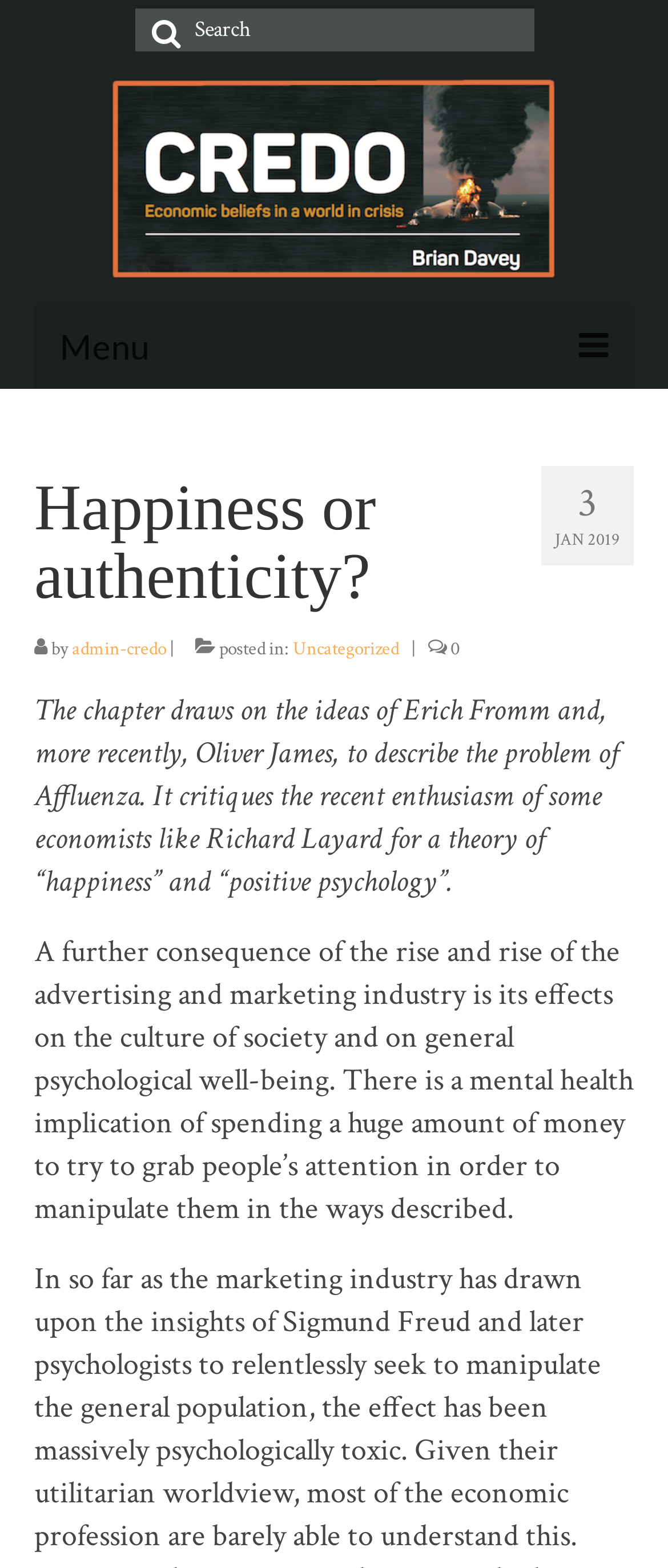Identify and provide the text content of the webpage's primary headline.

Happiness or authenticity?